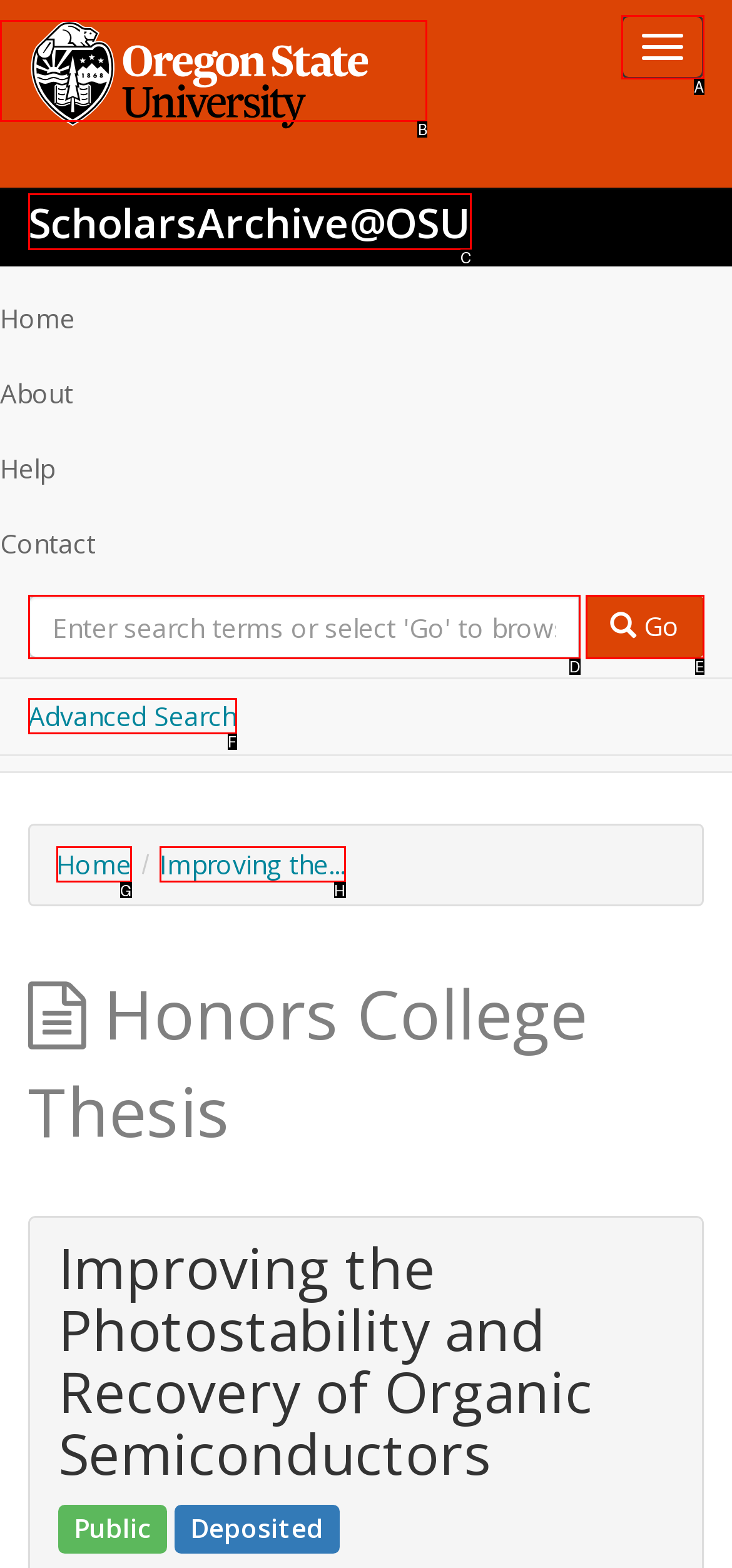Pinpoint the HTML element that fits the description: parent_node: Toggle navigation
Answer by providing the letter of the correct option.

B